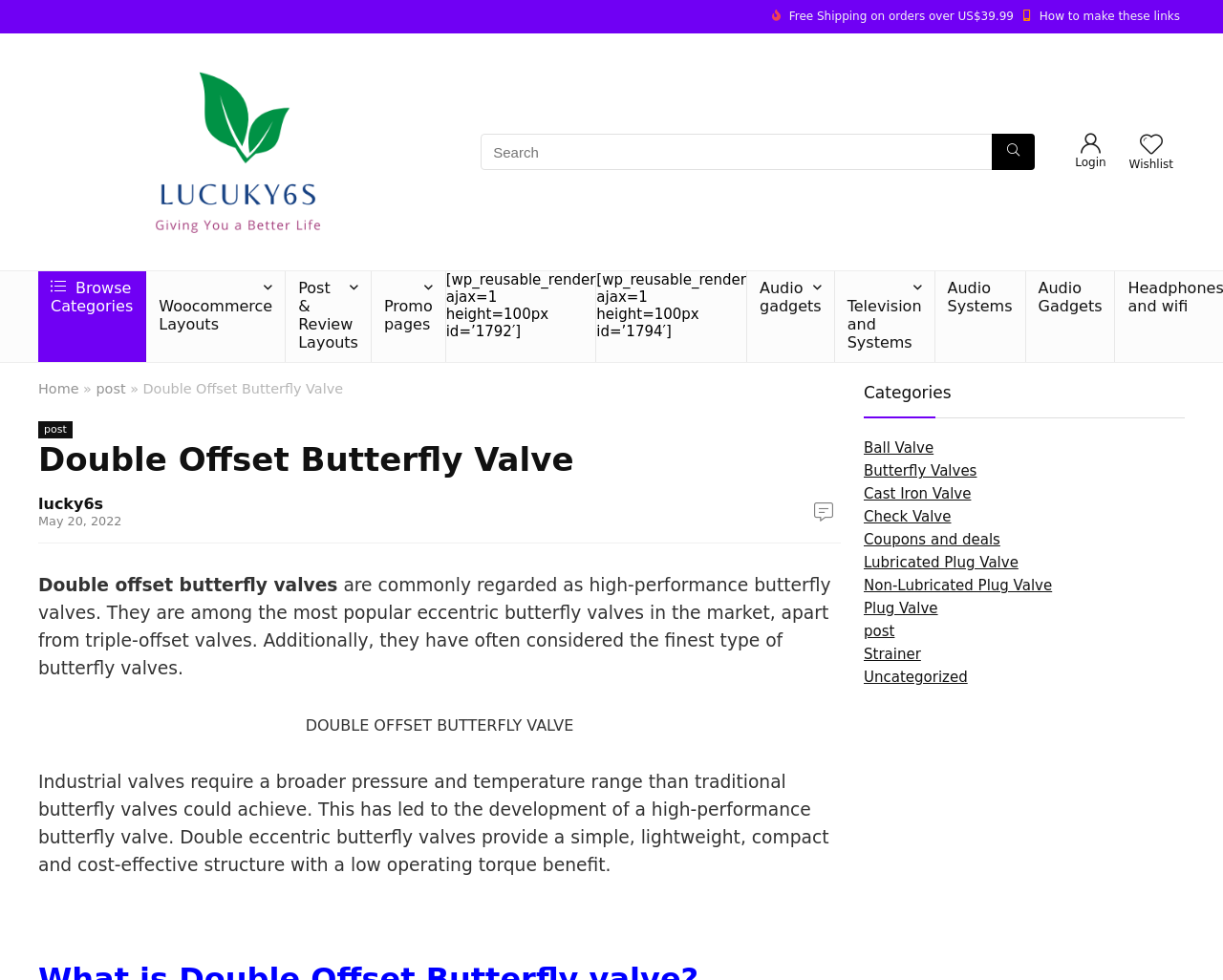Please provide the bounding box coordinates for the element that needs to be clicked to perform the following instruction: "Visit lucky6s homepage". The coordinates should be given as four float numbers between 0 and 1, i.e., [left, top, right, bottom].

[0.031, 0.505, 0.084, 0.524]